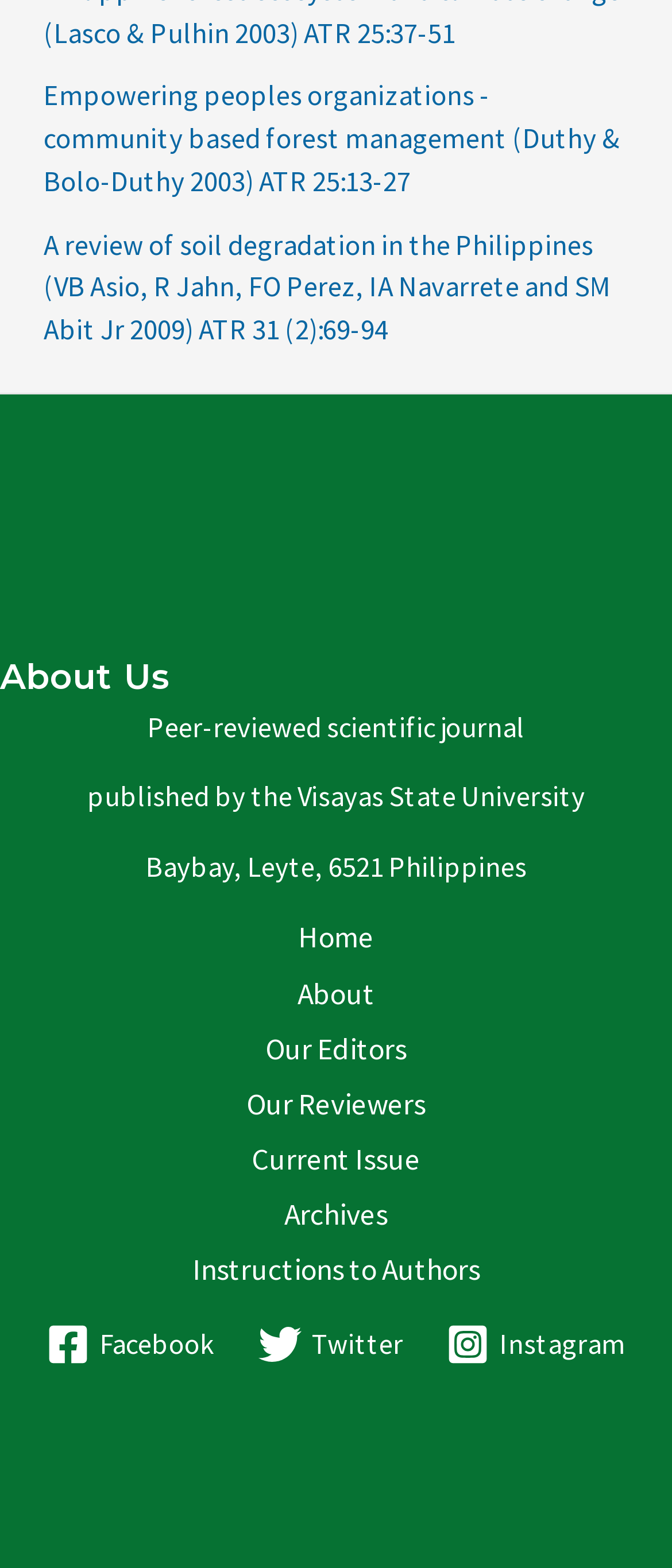Find the bounding box coordinates of the element to click in order to complete the given instruction: "go to the current issue."

[0.323, 0.722, 0.677, 0.757]